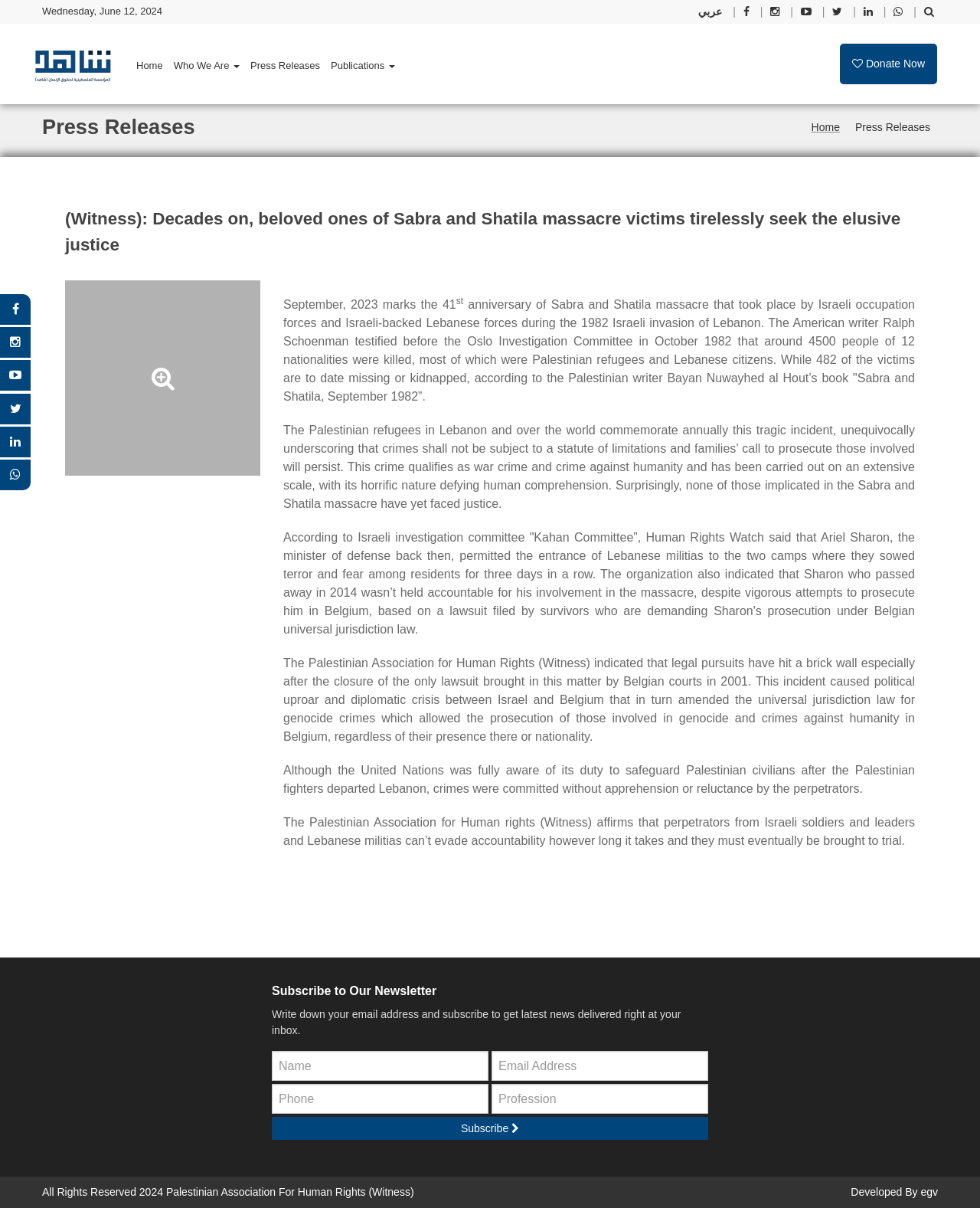Respond to the question below with a single word or phrase:
What is the name of the organization that published the press release?

Palestinian Association For Human Rights (Witness)